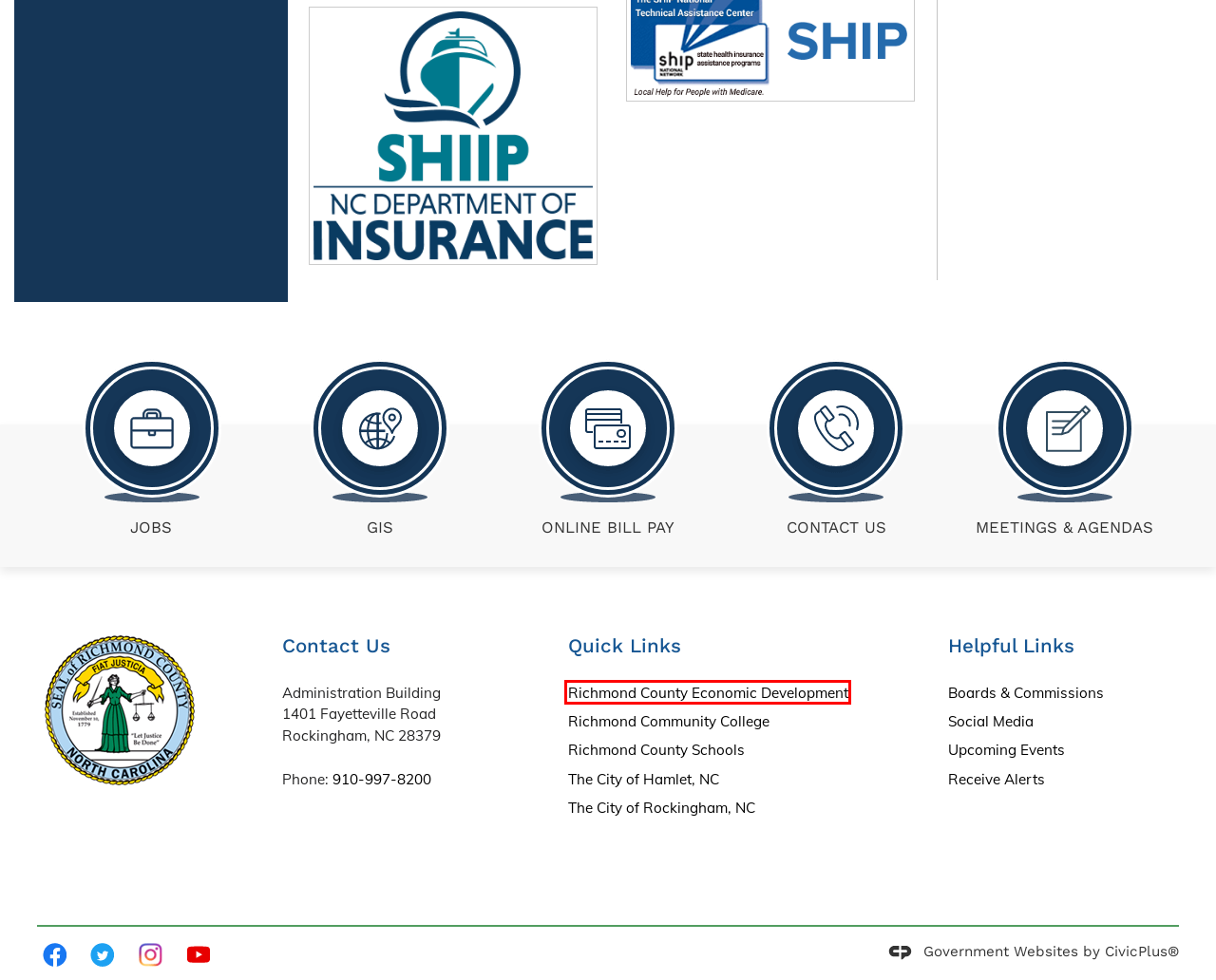You are presented with a screenshot of a webpage that includes a red bounding box around an element. Determine which webpage description best matches the page that results from clicking the element within the red bounding box. Here are the candidates:
A. Economic Development | Richmond County, NC - Official Website
B. Drug coverage (Part D) | Medicare
C. Home | State Health Insurance Assistance Programs
D. CivicPlus | THE Modern Civic Experience Platform
E. Hamlet, NC
F. Welcome!, Extra Help With Medicare Prescription Drug Plan Costs, Social Security
G. City of Rockingham, NC
H. Find a Medicare plan

A